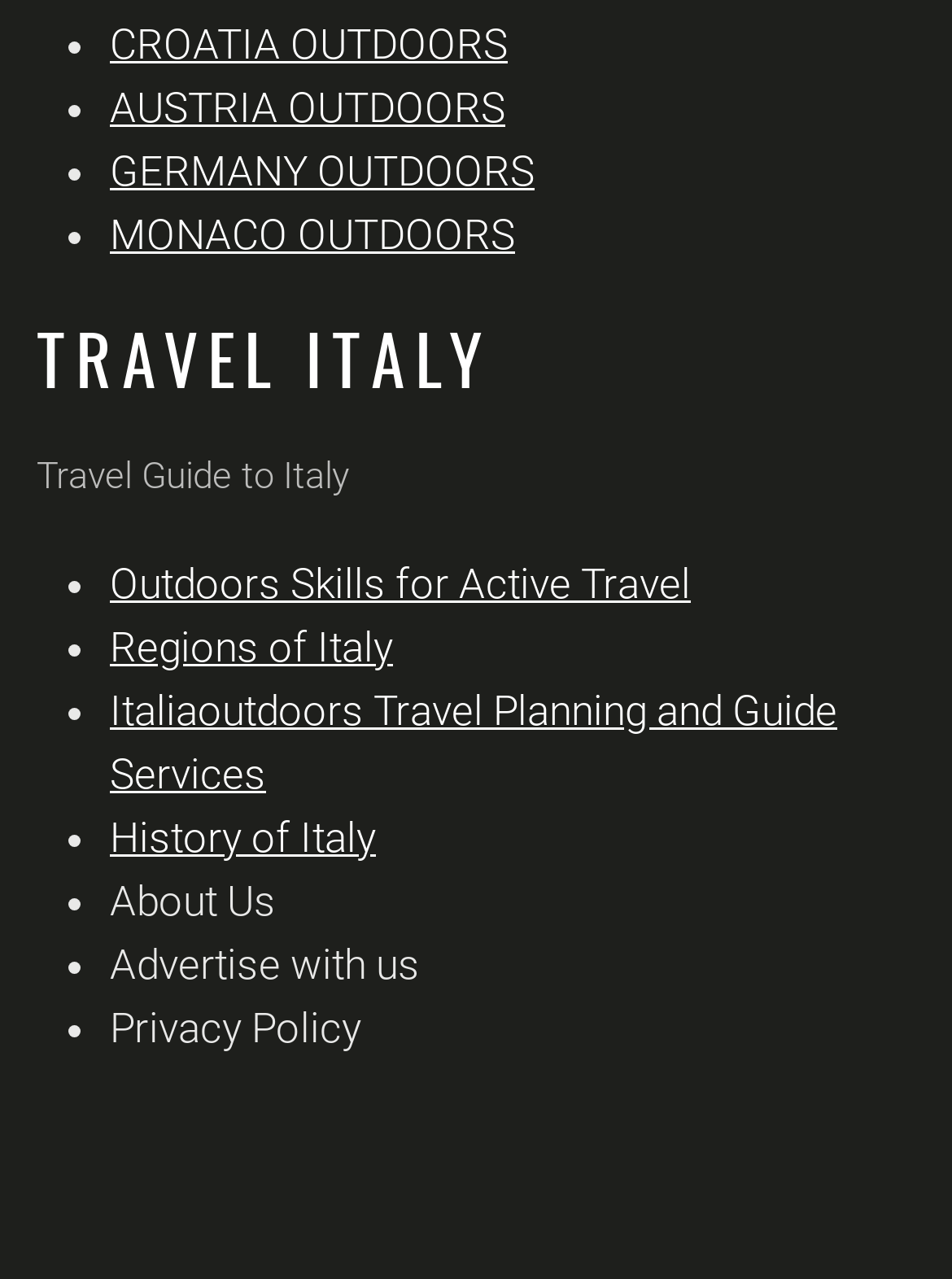Please provide the bounding box coordinates for the element that needs to be clicked to perform the following instruction: "View all brushcutters". The coordinates should be given as four float numbers between 0 and 1, i.e., [left, top, right, bottom].

None